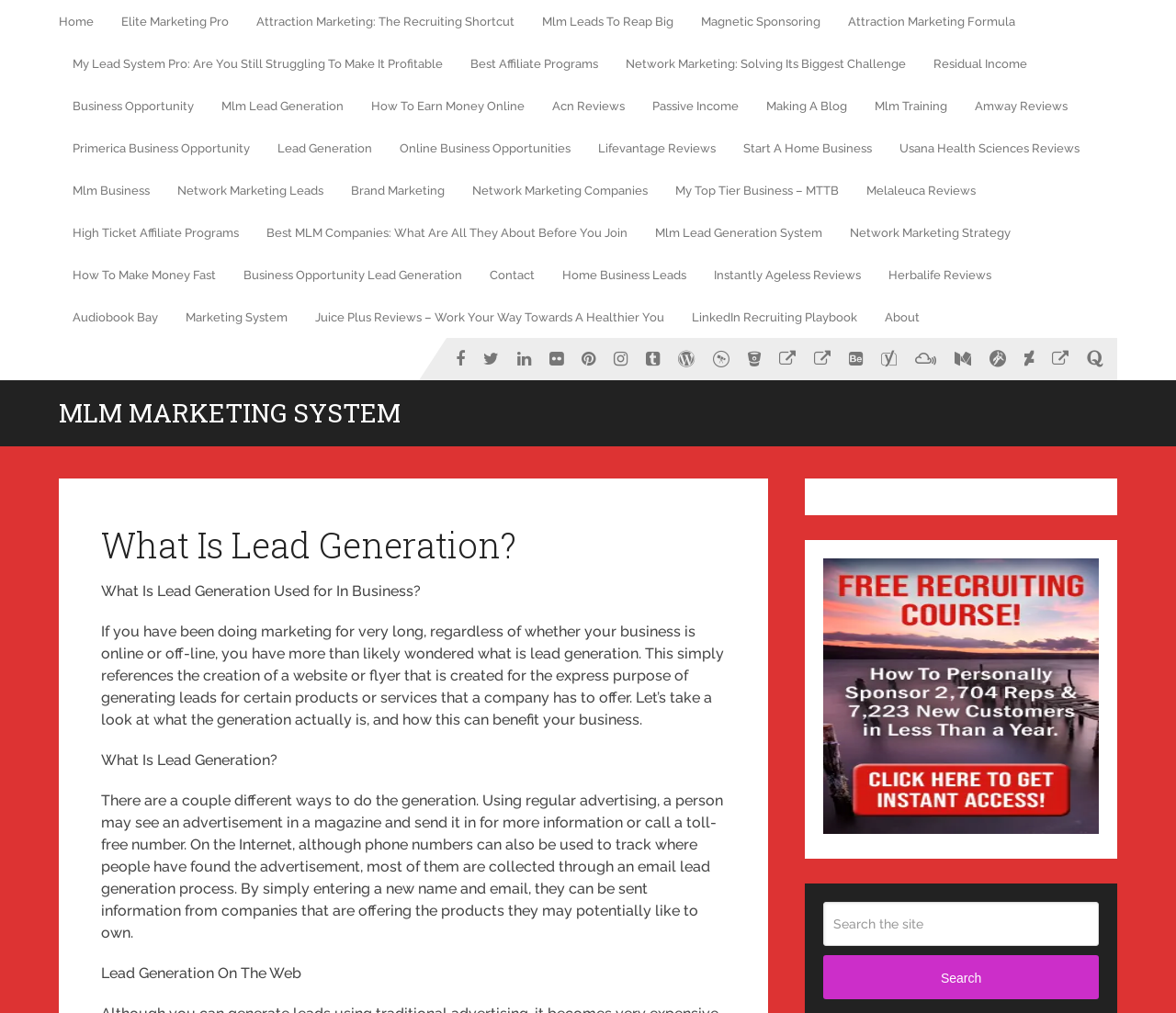What is the main topic of the webpage?
Can you offer a detailed and complete answer to this question?

The webpage is primarily about lead generation, explaining what it is, how it is done, and its benefits for a business. The webpage provides a detailed explanation of lead generation, including its definition, methods, and applications.